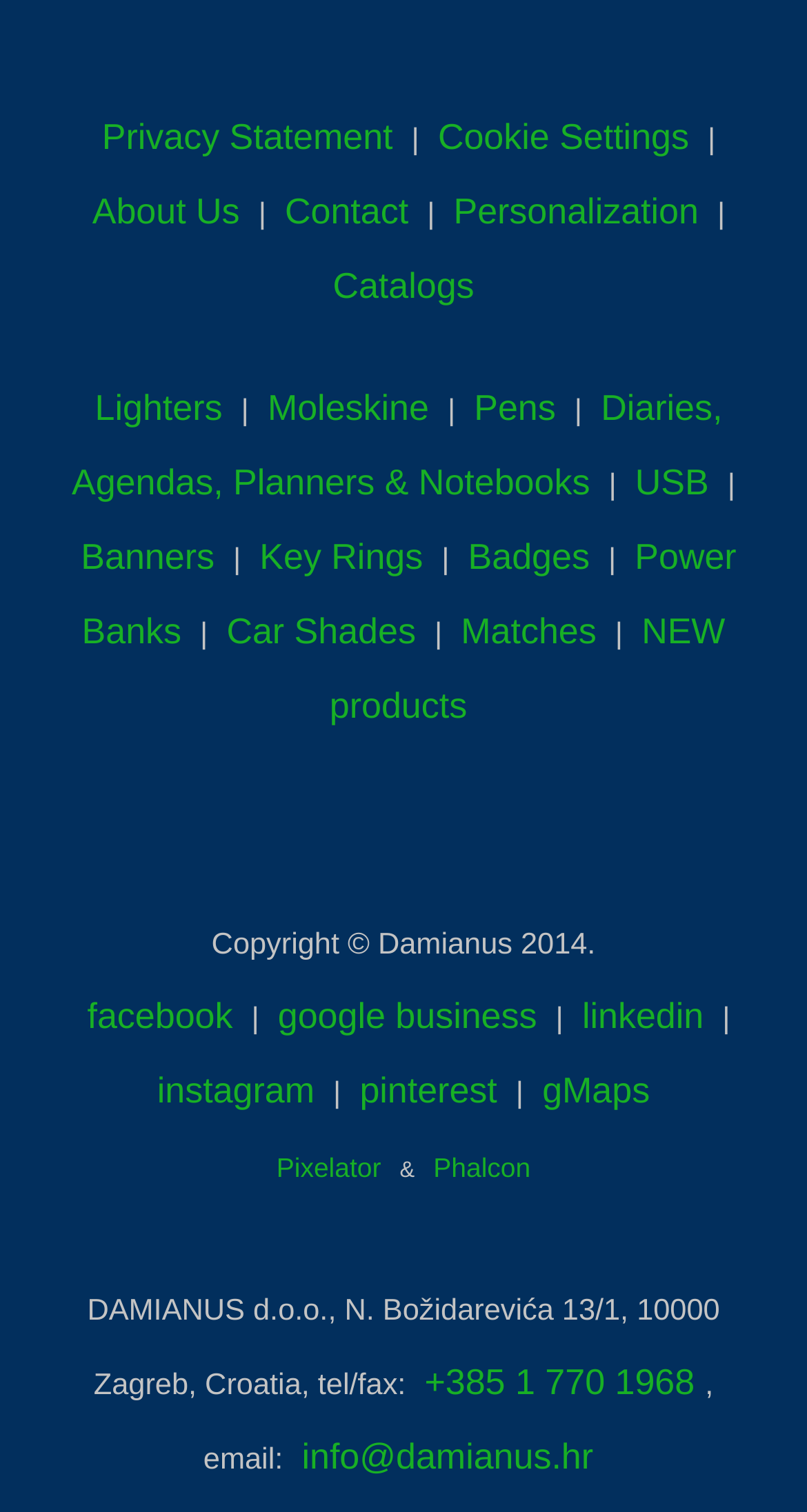Please find and report the bounding box coordinates of the element to click in order to perform the following action: "Go to about us page". The coordinates should be expressed as four float numbers between 0 and 1, in the format [left, top, right, bottom].

[0.114, 0.126, 0.297, 0.153]